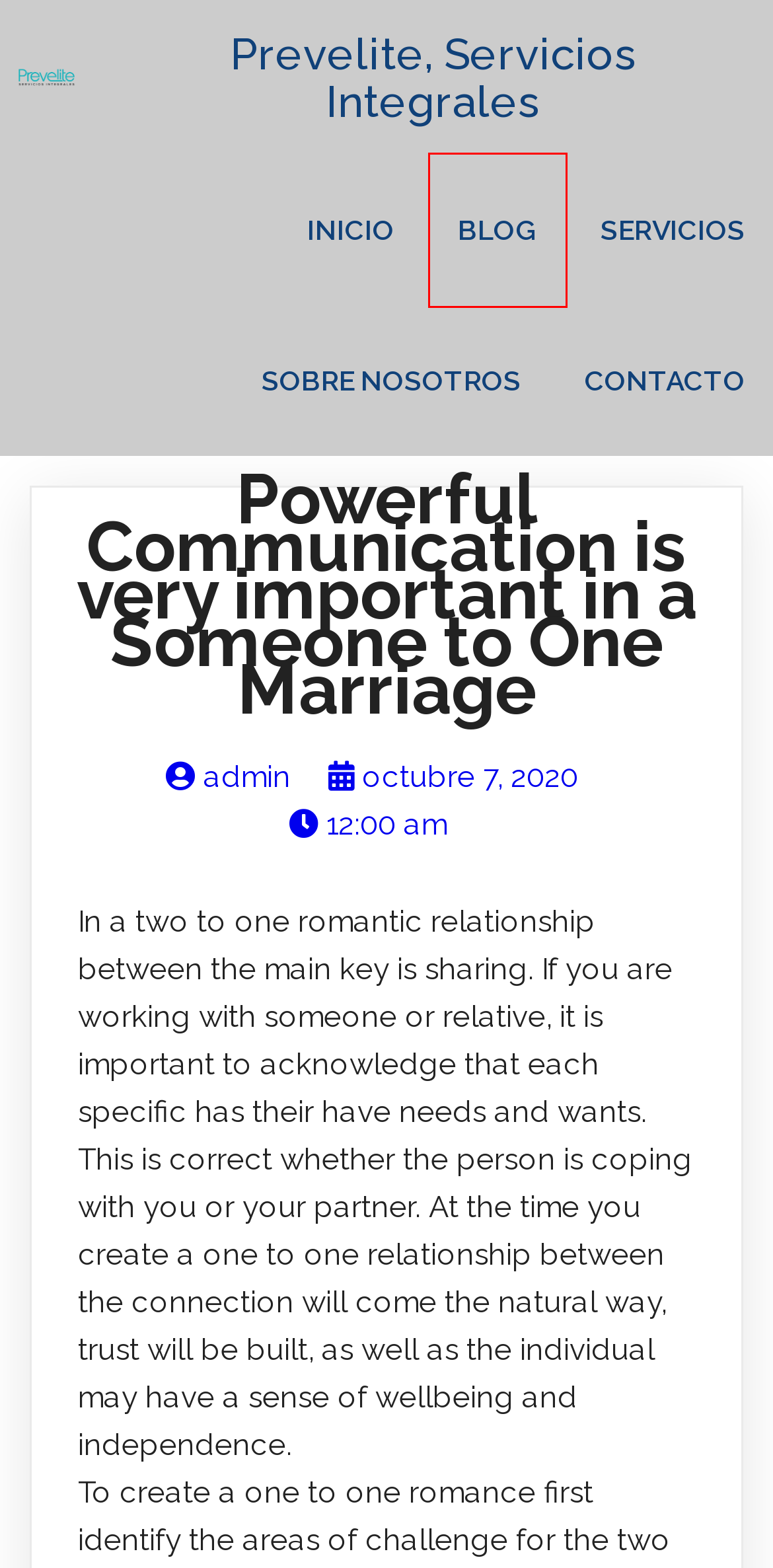You are given a screenshot of a webpage with a red rectangle bounding box around a UI element. Select the webpage description that best matches the new webpage after clicking the element in the bounding box. Here are the candidates:
A. PopularFX – The easiest feature rich WordPress Theme with 400 templates
B. admin – Prevelite, Servicios Integrales
C. Prevelite, Servicios Integrales – Prevelite, Servicios Integrales Legales y de Seguridad Privada
D. practicearea – Prevelite, Servicios Integrales
E. octubre 7, 2020 – Prevelite, Servicios Integrales
F. About – Prevelite, Servicios Integrales
G. Blog – Prevelite, Servicios Integrales
H. Contacto – Prevelite, Servicios Integrales

G